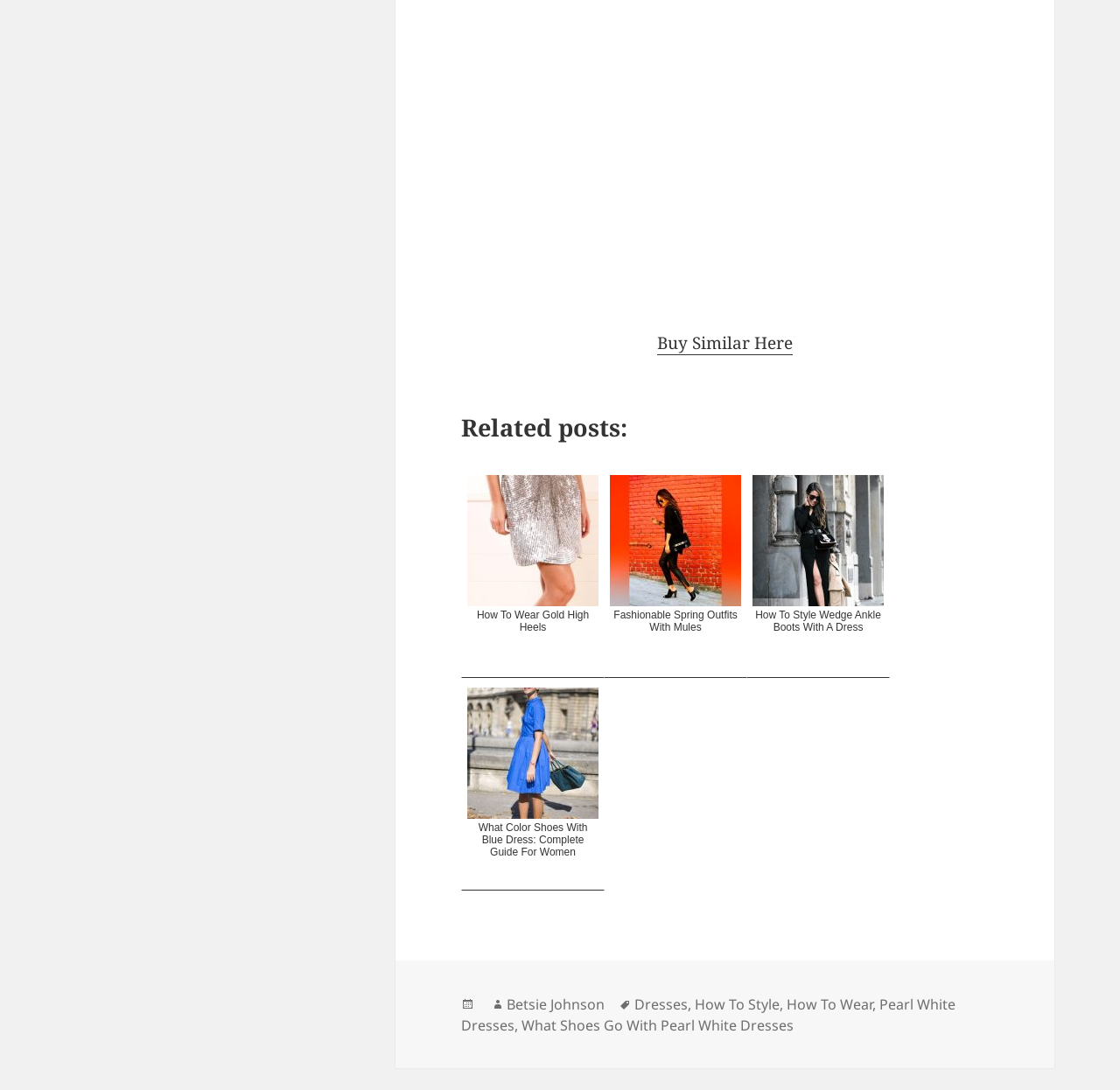Based on the element description "Betsie Johnson", predict the bounding box coordinates of the UI element.

[0.452, 0.912, 0.54, 0.931]